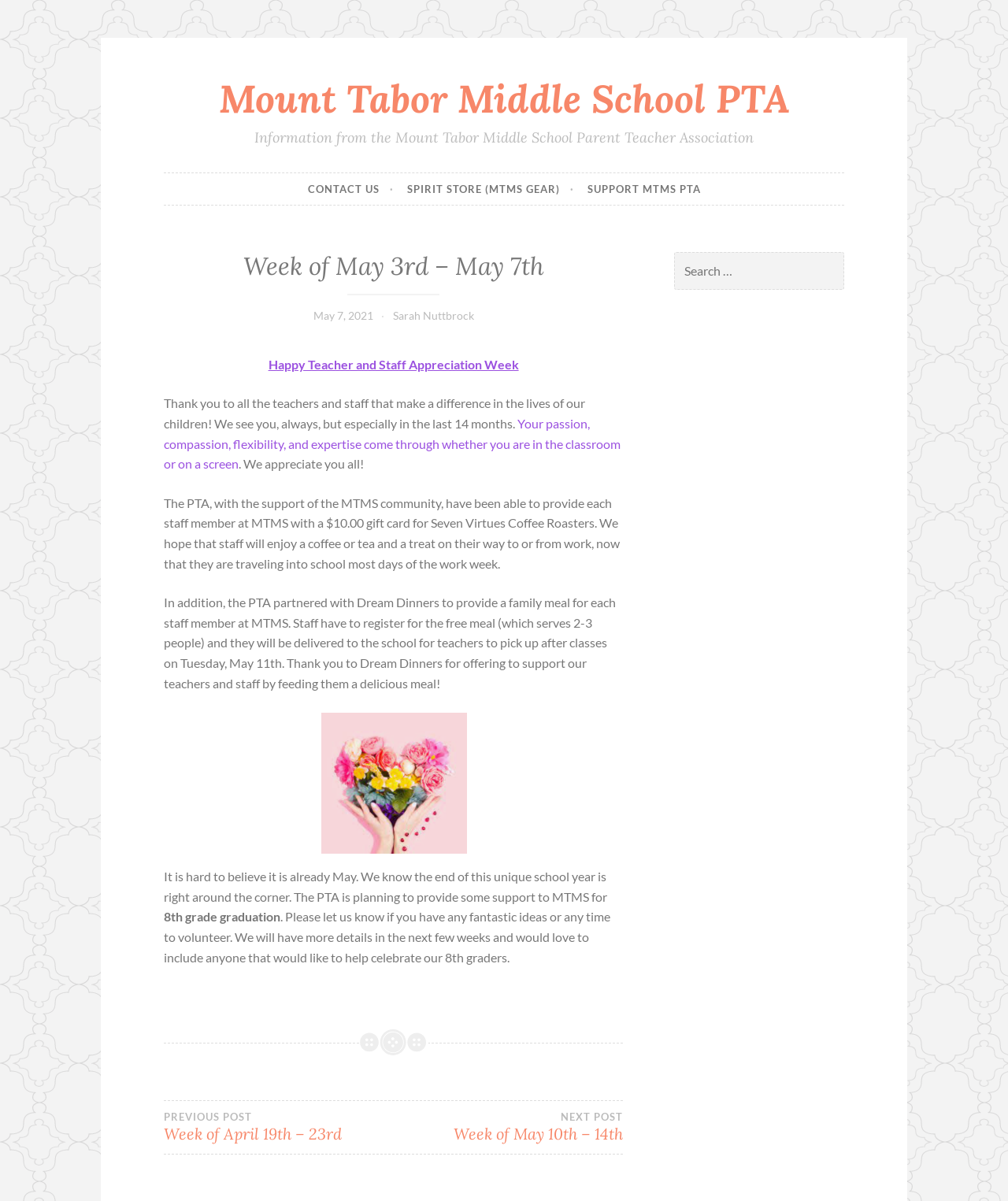Please locate the bounding box coordinates of the element that should be clicked to achieve the given instruction: "Go to the 'SPIRIT STORE (MTMS GEAR)' page".

[0.404, 0.144, 0.569, 0.171]